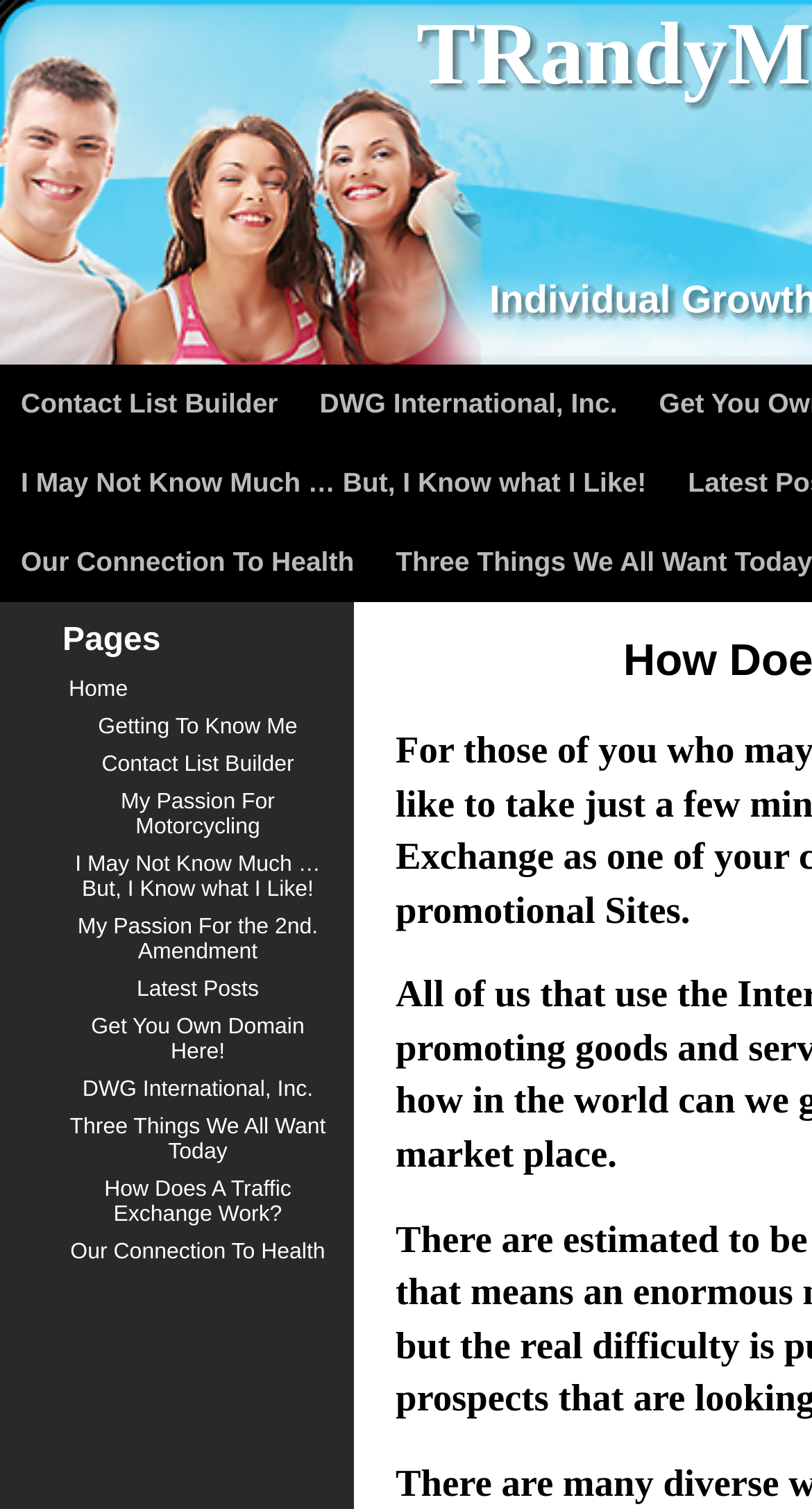Find the bounding box coordinates for the area you need to click to carry out the instruction: "go to Contact List Builder". The coordinates should be four float numbers between 0 and 1, indicated as [left, top, right, bottom].

[0.0, 0.242, 0.368, 0.294]